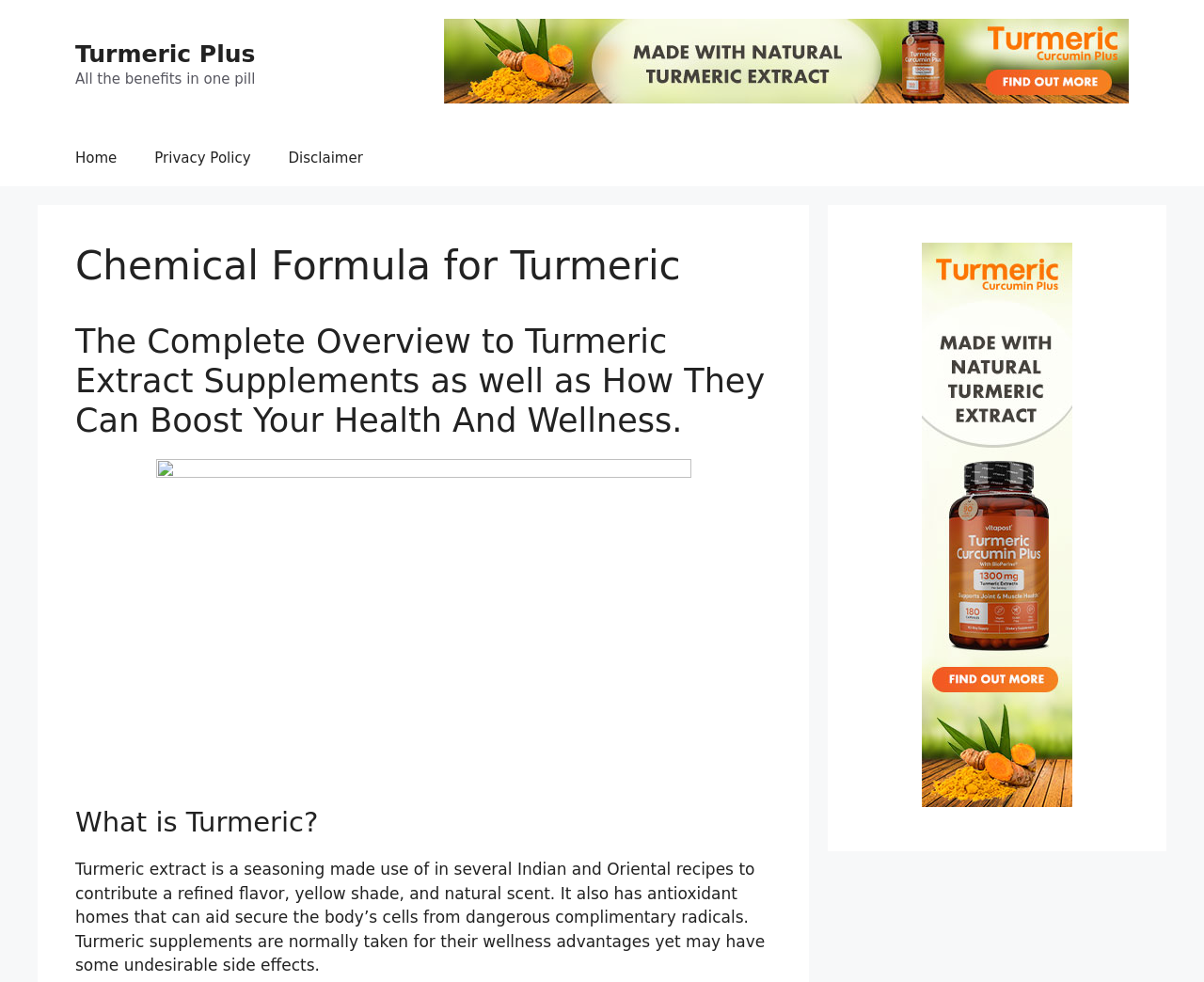With reference to the image, please provide a detailed answer to the following question: What is the layout of the navigation menu?

I determined the layout of the navigation menu by analyzing the bounding box coordinates of the navigation menu elements, which suggest that they are arranged horizontally.